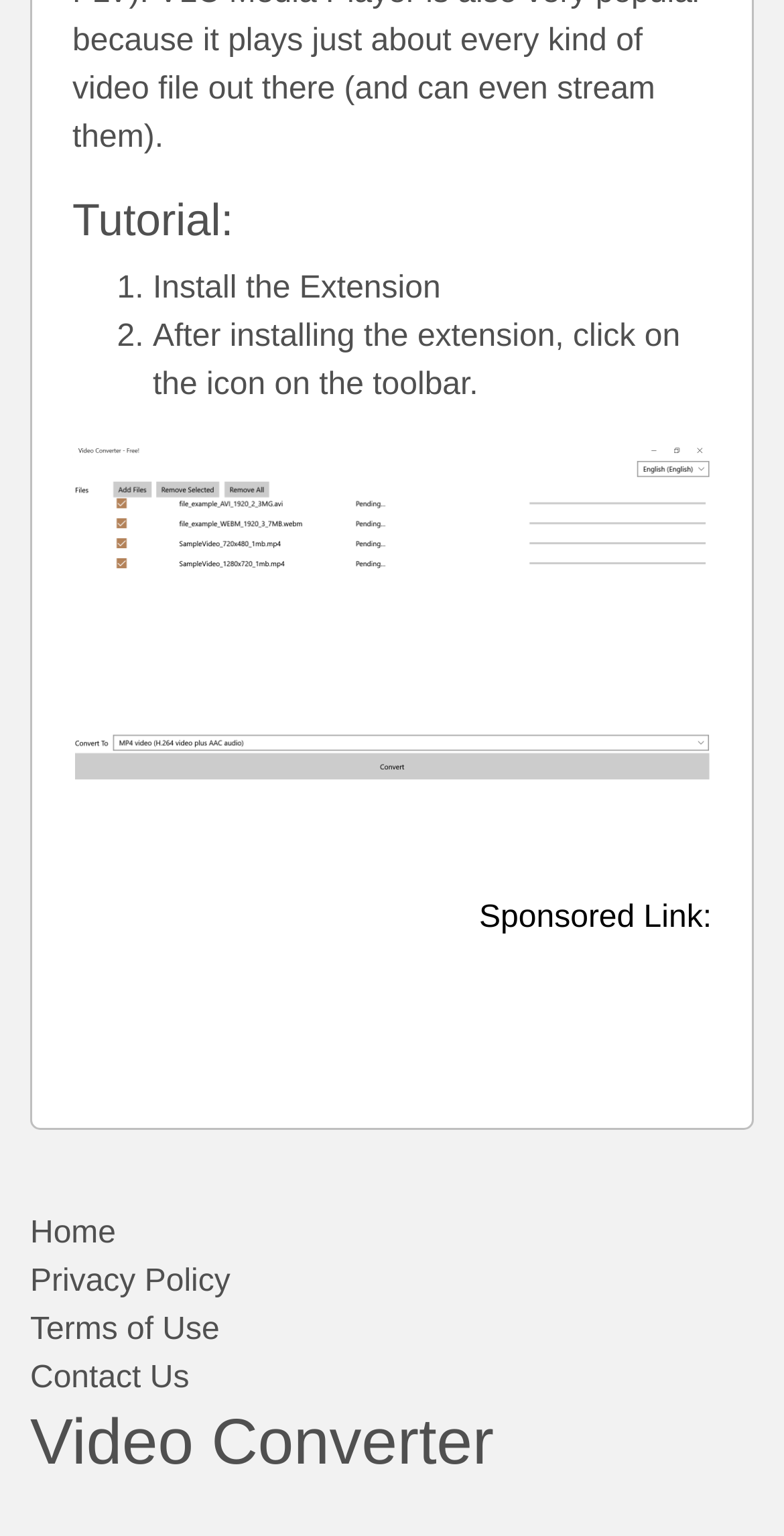How many links are present at the bottom of the page?
Please provide a single word or phrase as your answer based on the image.

4